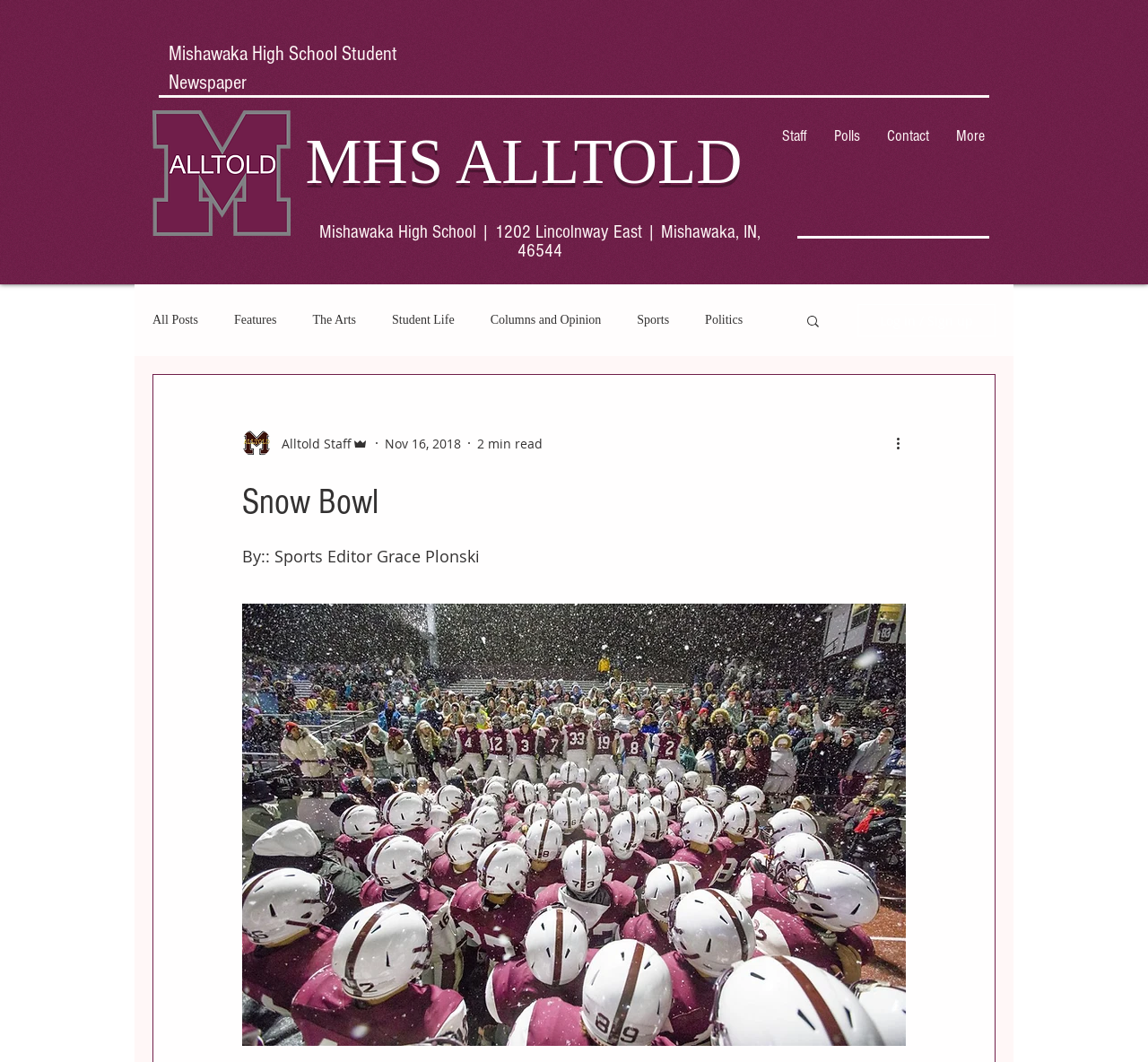What is the purpose of the button 'Search'?
We need a detailed and meticulous answer to the question.

I determined the answer by looking at the button element 'Search' which is a child of the navigation element 'blog', suggesting that the button is used to search the website for articles or content.